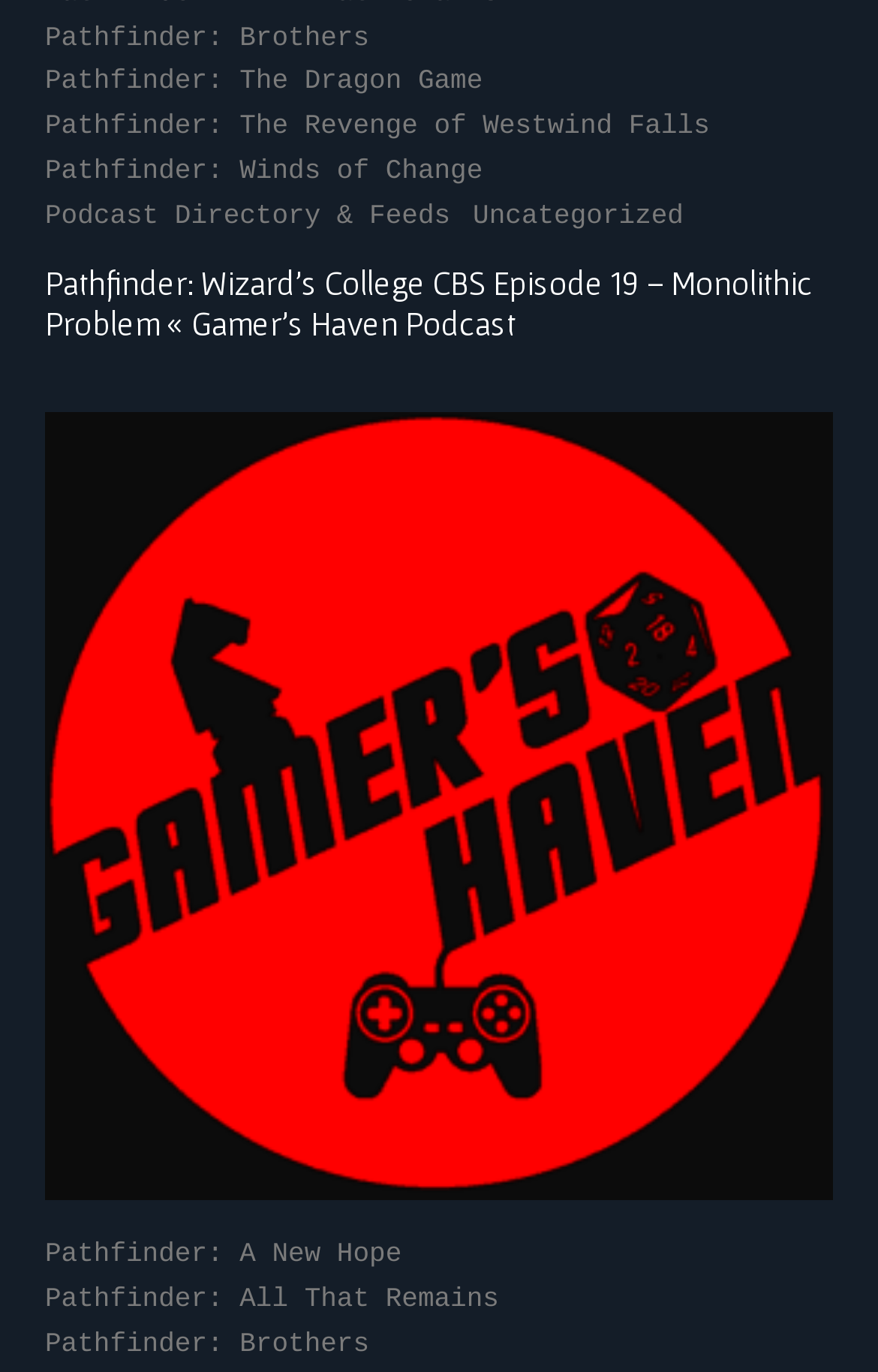Please identify the bounding box coordinates of the clickable element to fulfill the following instruction: "Check the sports news". The coordinates should be four float numbers between 0 and 1, i.e., [left, top, right, bottom].

None